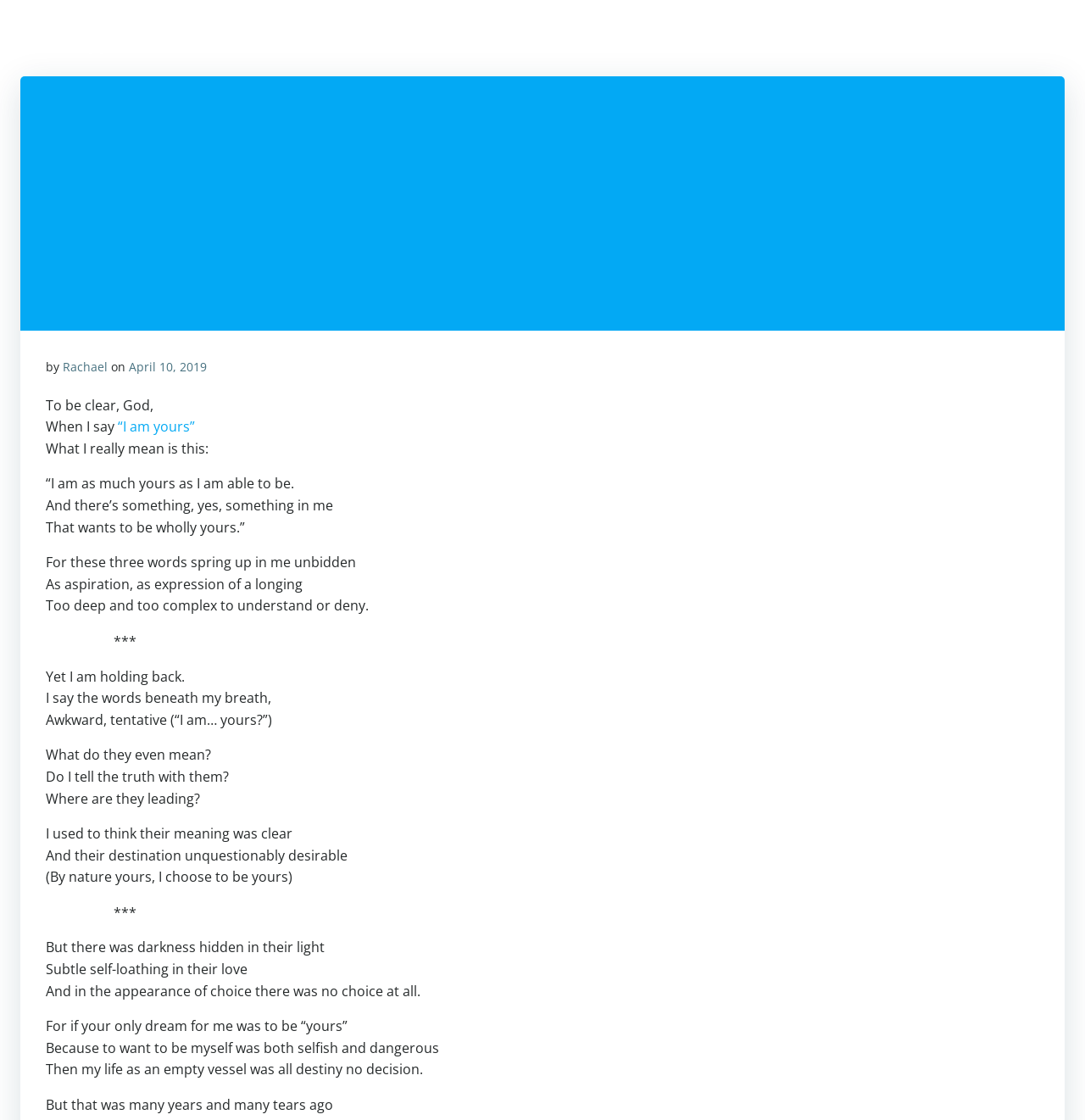Please give a concise answer to this question using a single word or phrase: 
What is the theme of the poem?

Spirituality